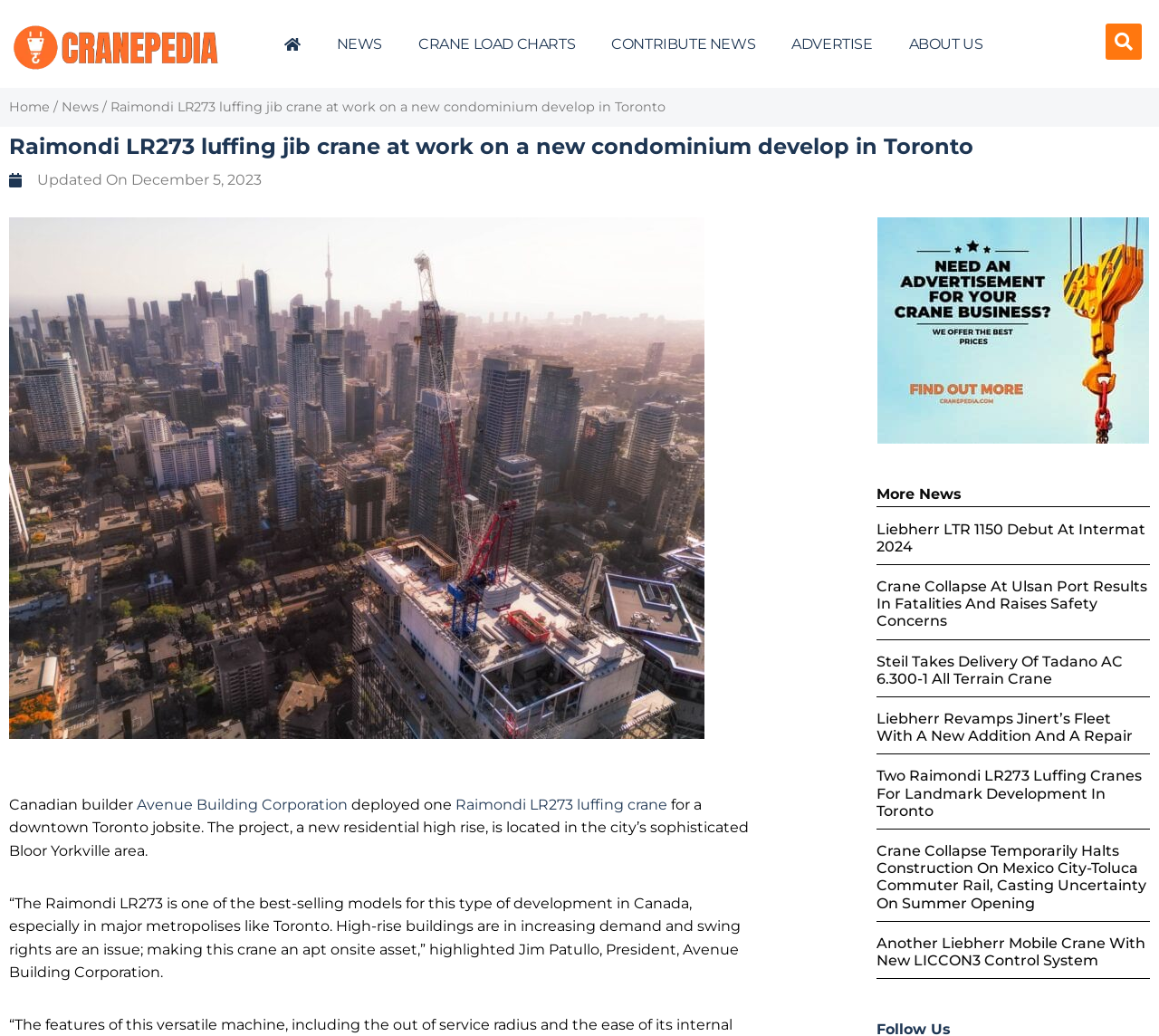Kindly determine the bounding box coordinates for the area that needs to be clicked to execute this instruction: "Read about Liebherr LTR 1150 Debut At Intermat 2024".

[0.756, 0.502, 0.988, 0.536]